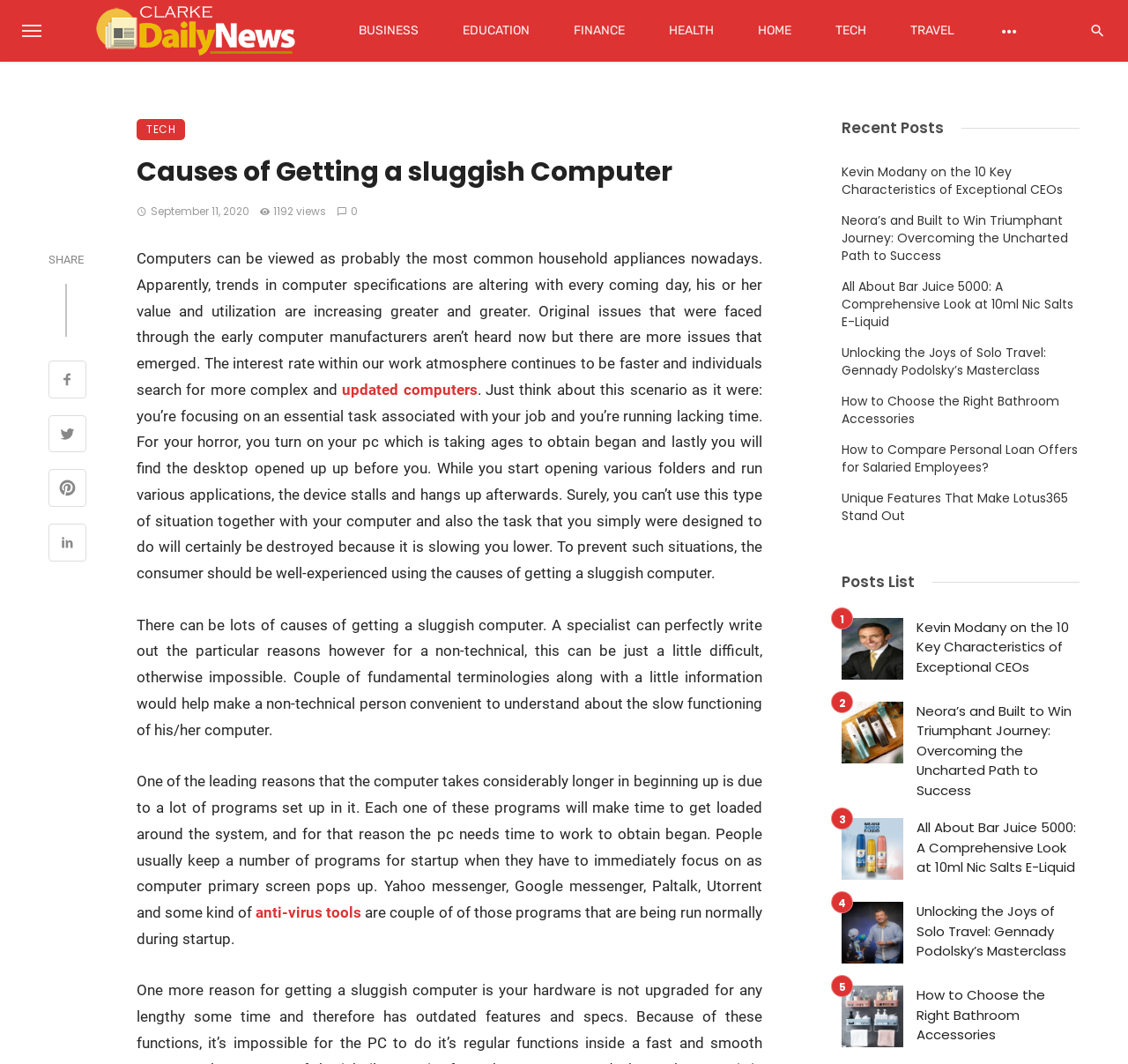What is the name of the author of the article 'Kevin Modany on the 10 Key Characteristics of Exceptional CEOs'?
Please answer the question with a single word or phrase, referencing the image.

Not mentioned